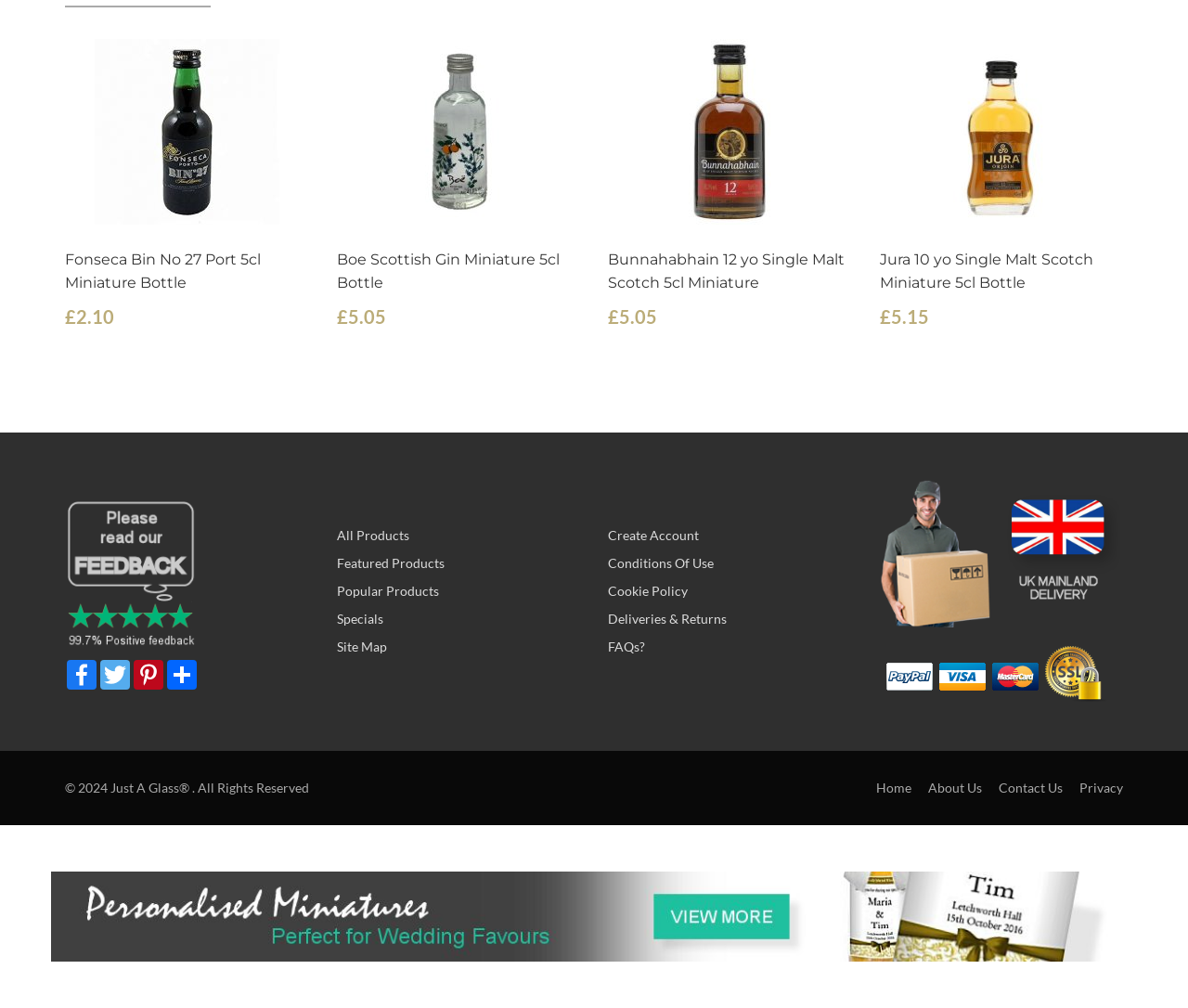Please provide a comprehensive answer to the question based on the screenshot: How many products are displayed on this page?

I counted the number of product headings on the page, which are 'Fonseca Bin No 27 Port 5cl Miniature Bottle', 'Boe Scottish Gin Miniature 5cl Bottle', 'Bunnahabhain 12 yo Single Malt Scotch 5cl Miniature', 'Jura 10 yo Single Malt Scotch Miniature 5cl Bottle'. There are 5 product headings in total.